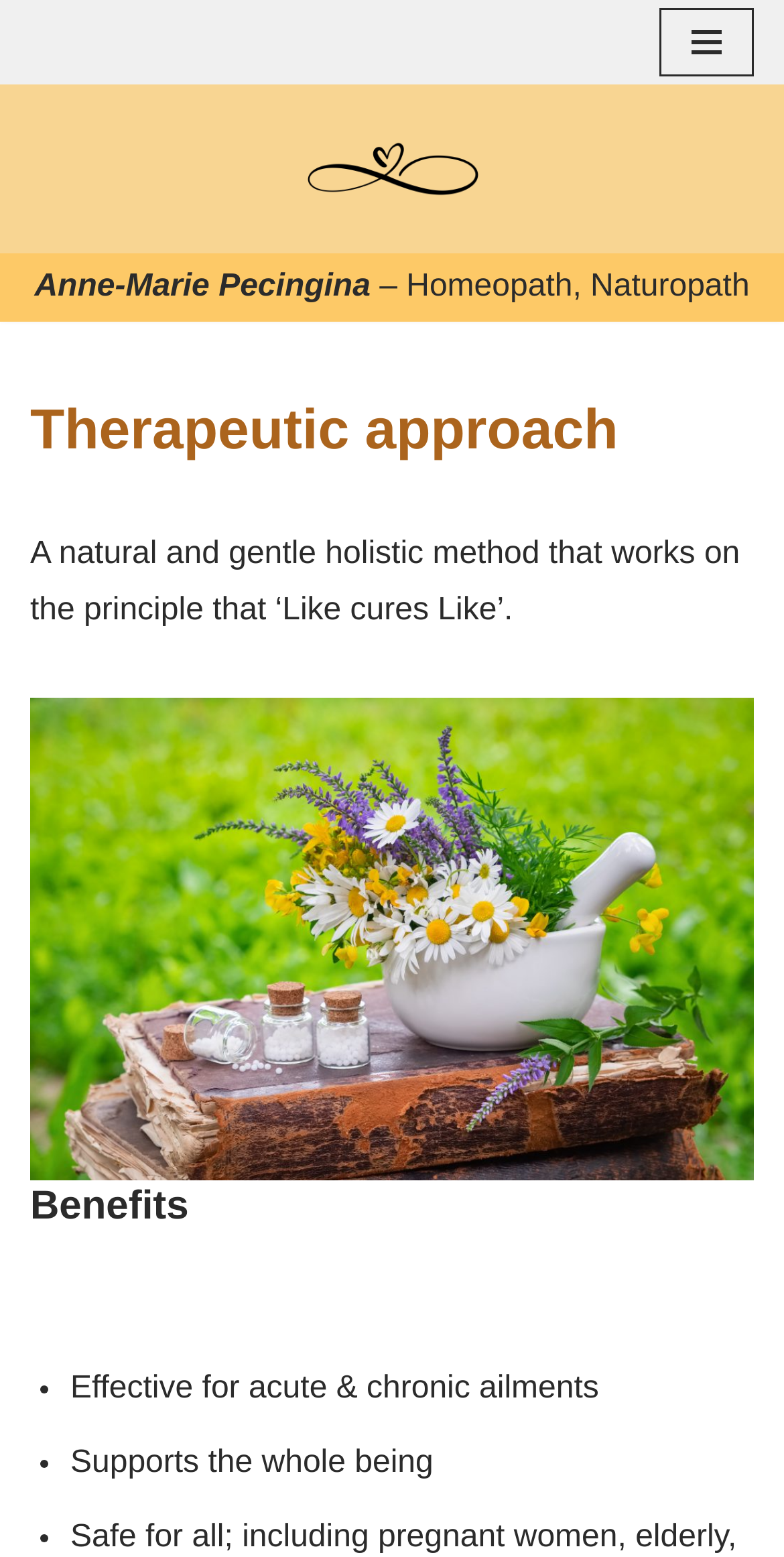Please predict the bounding box coordinates (top-left x, top-left y, bottom-right x, bottom-right y) for the UI element in the screenshot that fits the description: Skip to content

[0.0, 0.041, 0.077, 0.067]